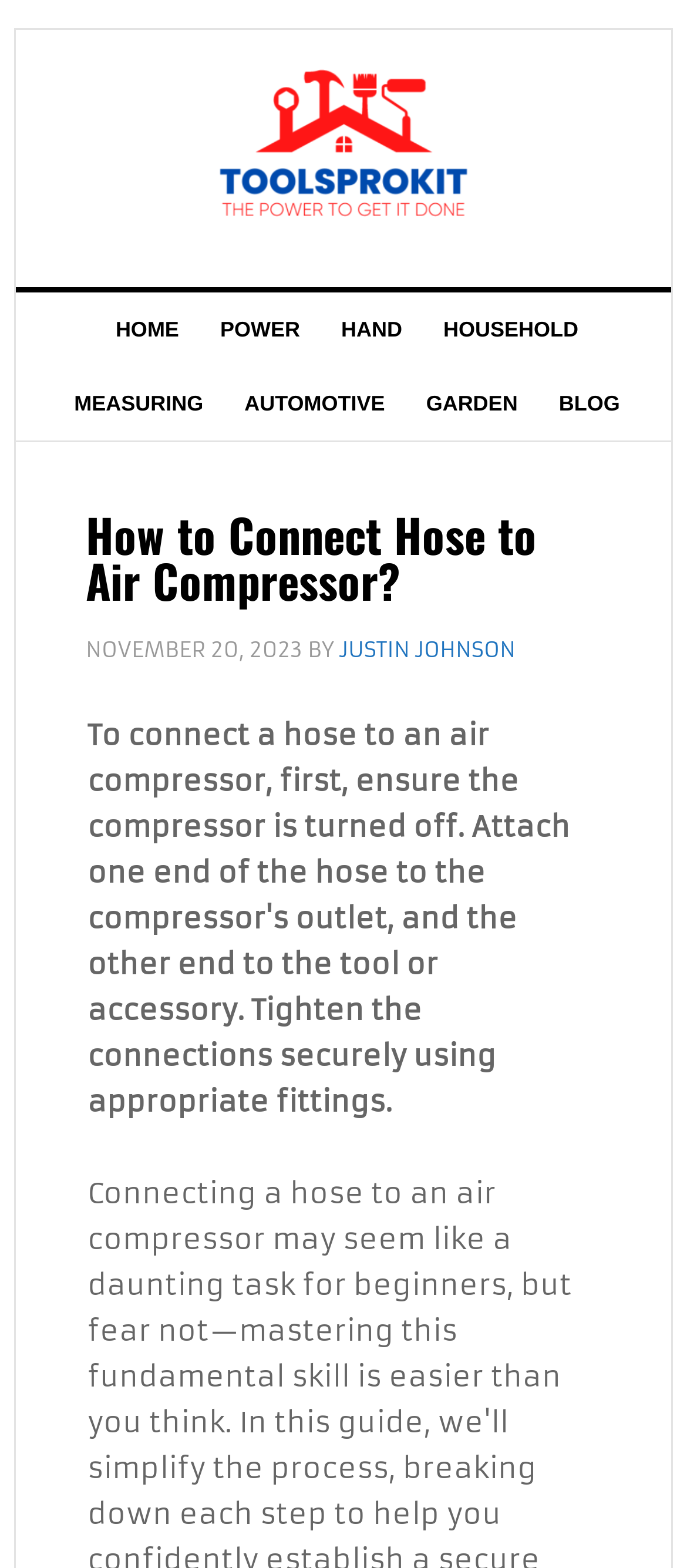Find the bounding box of the UI element described as: "Search". The bounding box coordinates should be given as four float values between 0 and 1, i.e., [left, top, right, bottom].

None